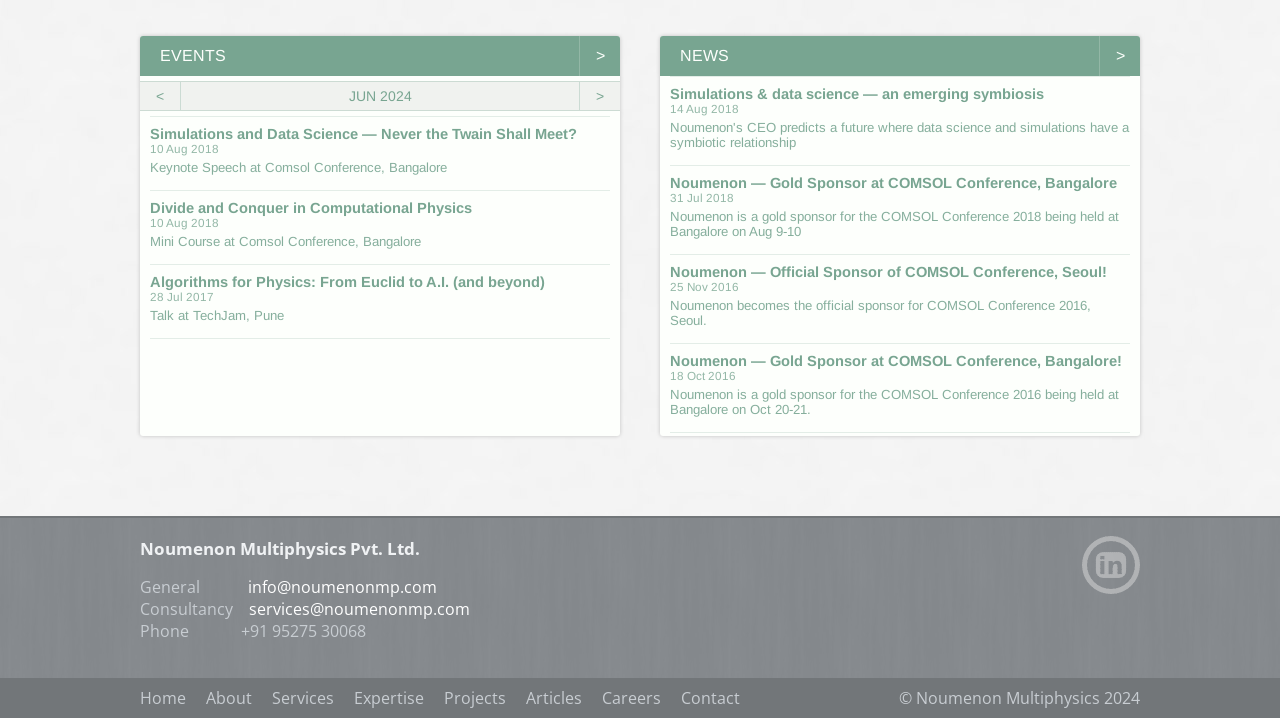Bounding box coordinates should be provided in the format (top-left x, top-left y, bottom-right x, bottom-right y) with all values between 0 and 1. Identify the bounding box for this UI element: Expertise

[0.277, 0.945, 0.331, 0.998]